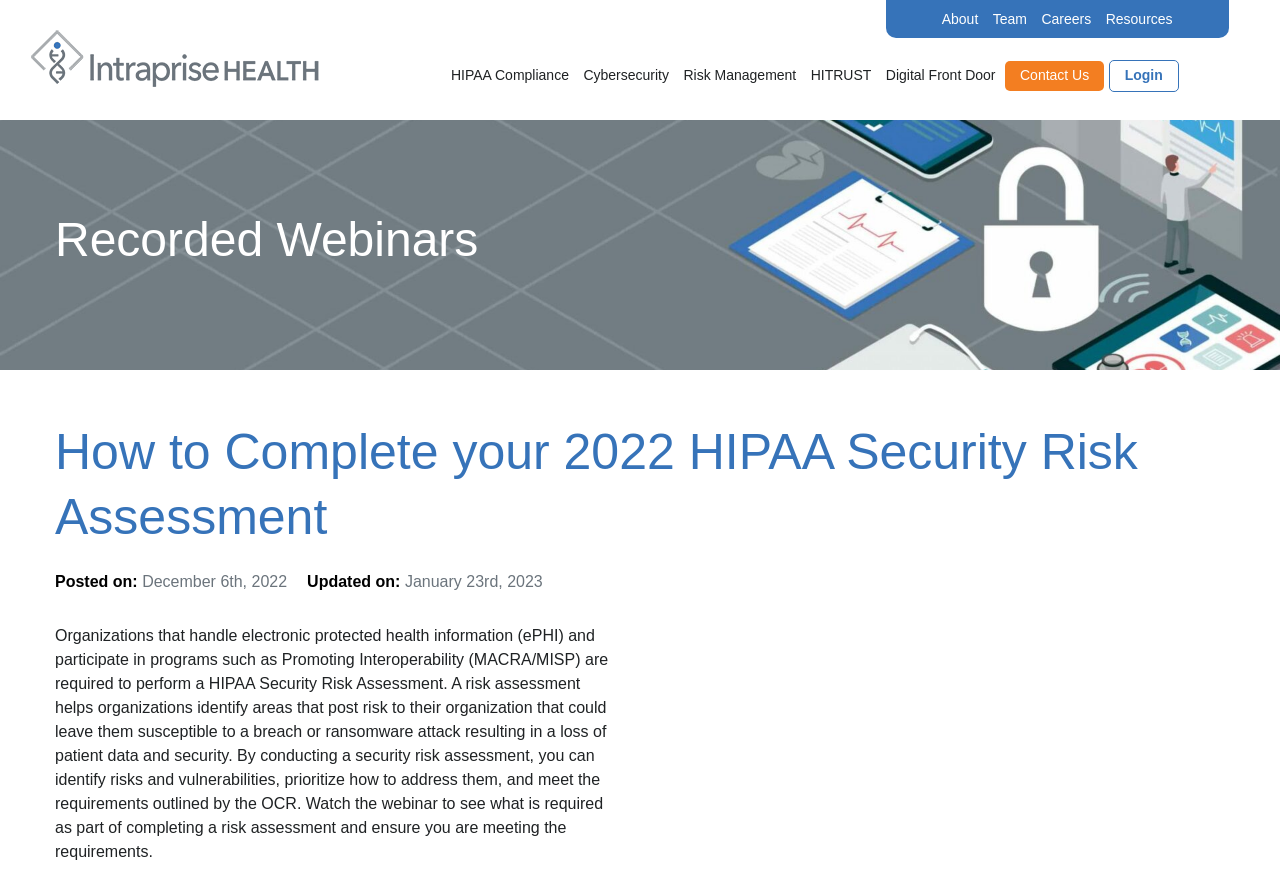Using the format (top-left x, top-left y, bottom-right x, bottom-right y), provide the bounding box coordinates for the described UI element. All values should be floating point numbers between 0 and 1: Resources

[0.86, 0.0, 0.92, 0.043]